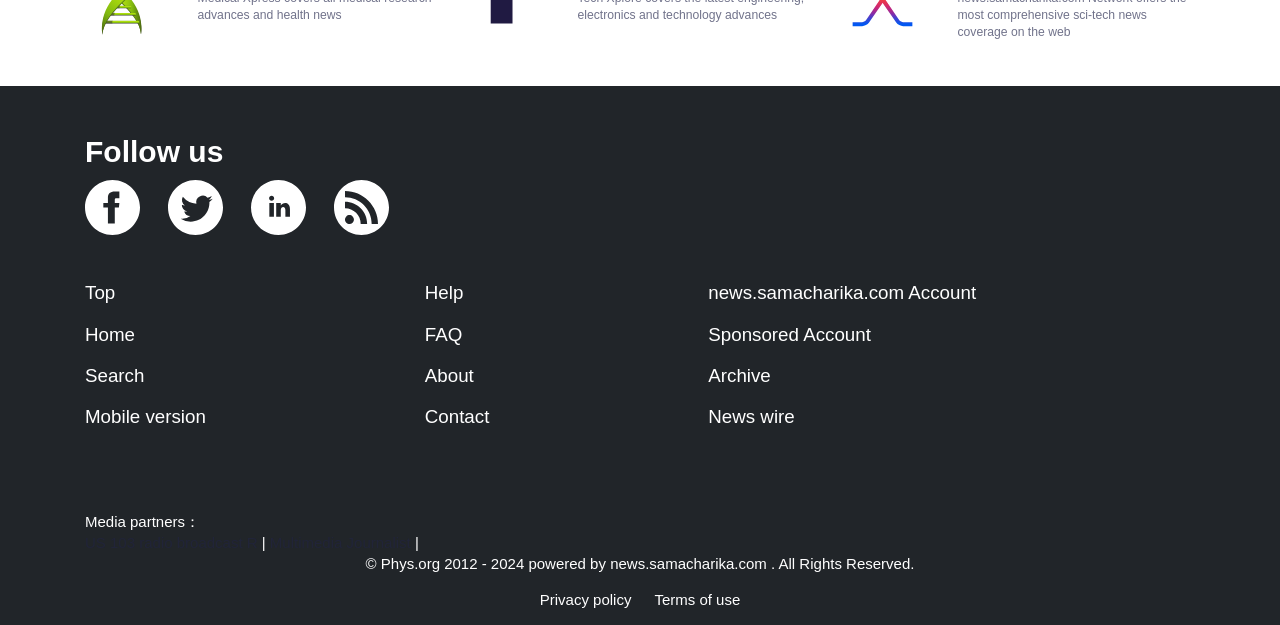What is the name of the account type mentioned in the menu? Observe the screenshot and provide a one-word or short phrase answer.

Sponsored Account